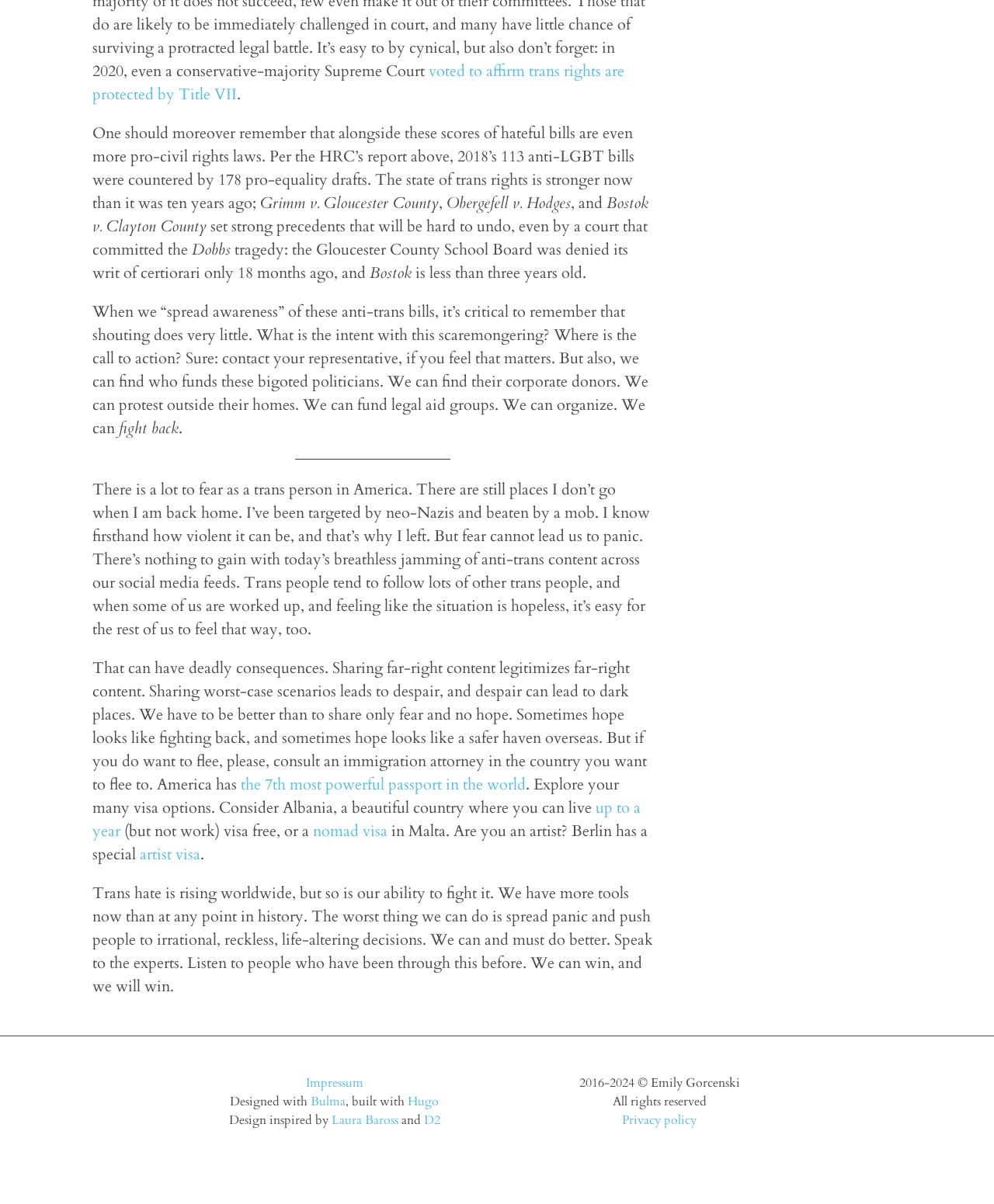Please give a concise answer to this question using a single word or phrase: 
What is the ranking of the American passport?

7th most powerful